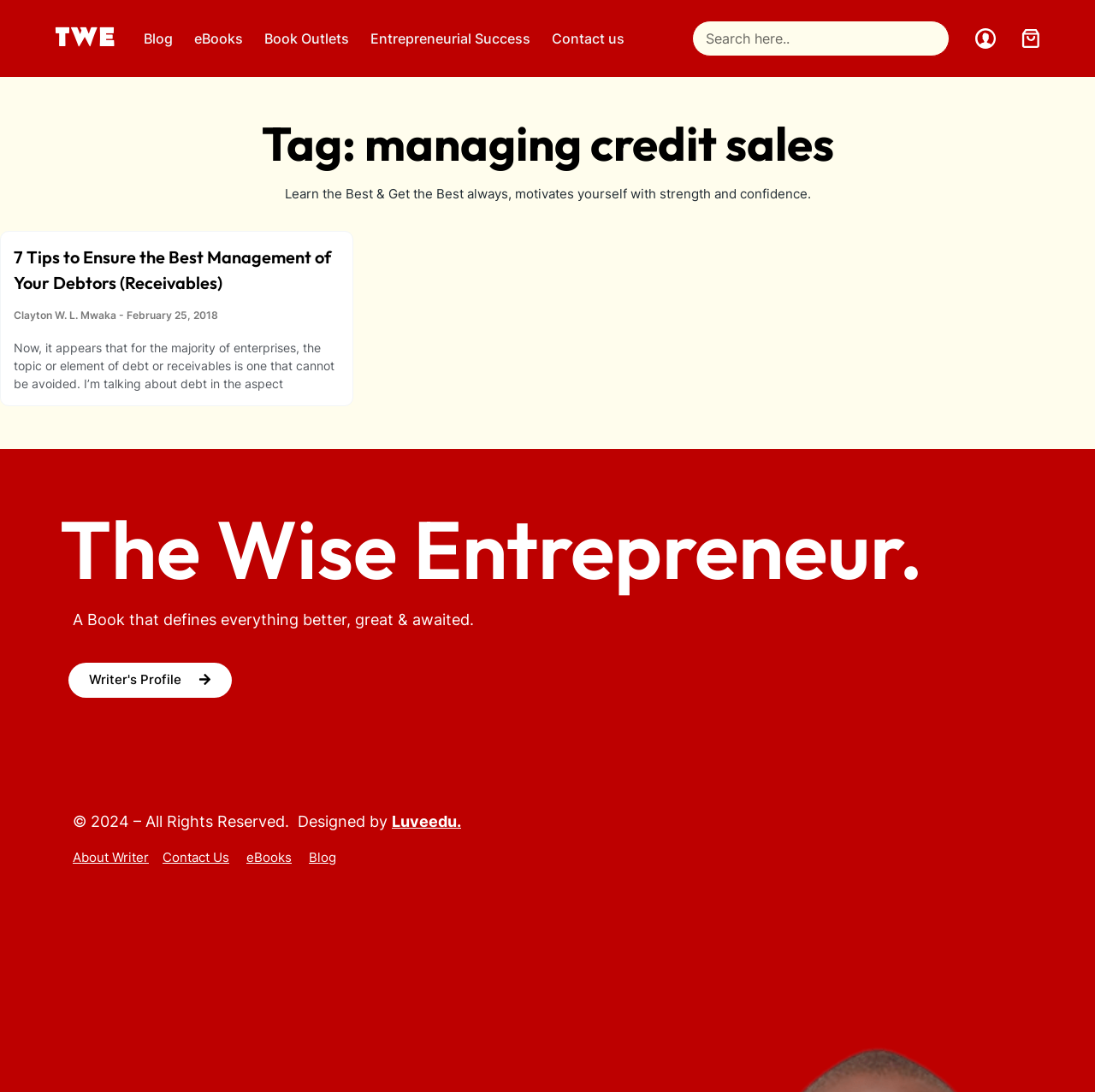What is the purpose of the search box?
From the image, respond using a single word or phrase.

to search the website